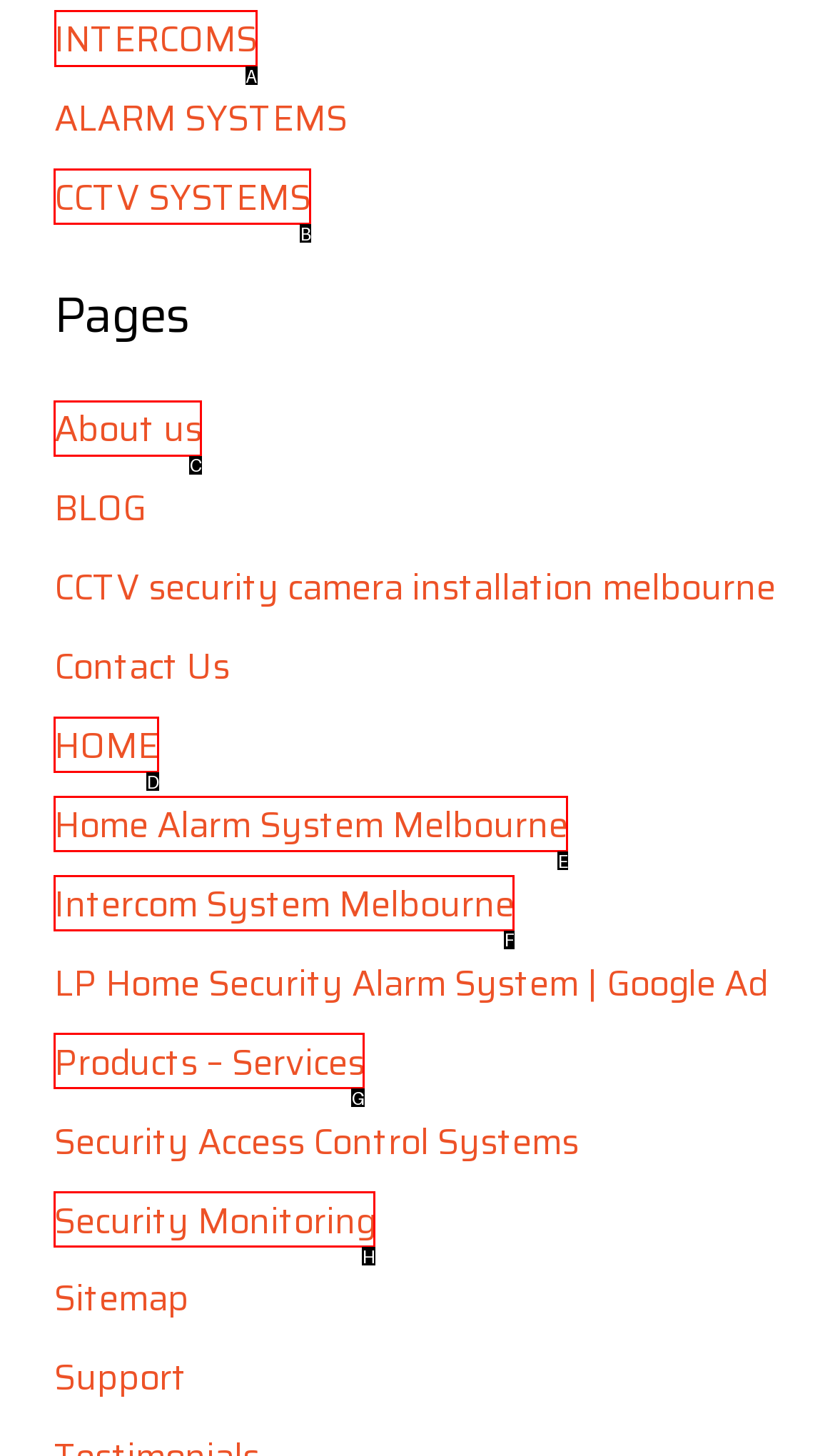Determine which element should be clicked for this task: Click on INTERCOMS
Answer with the letter of the selected option.

A